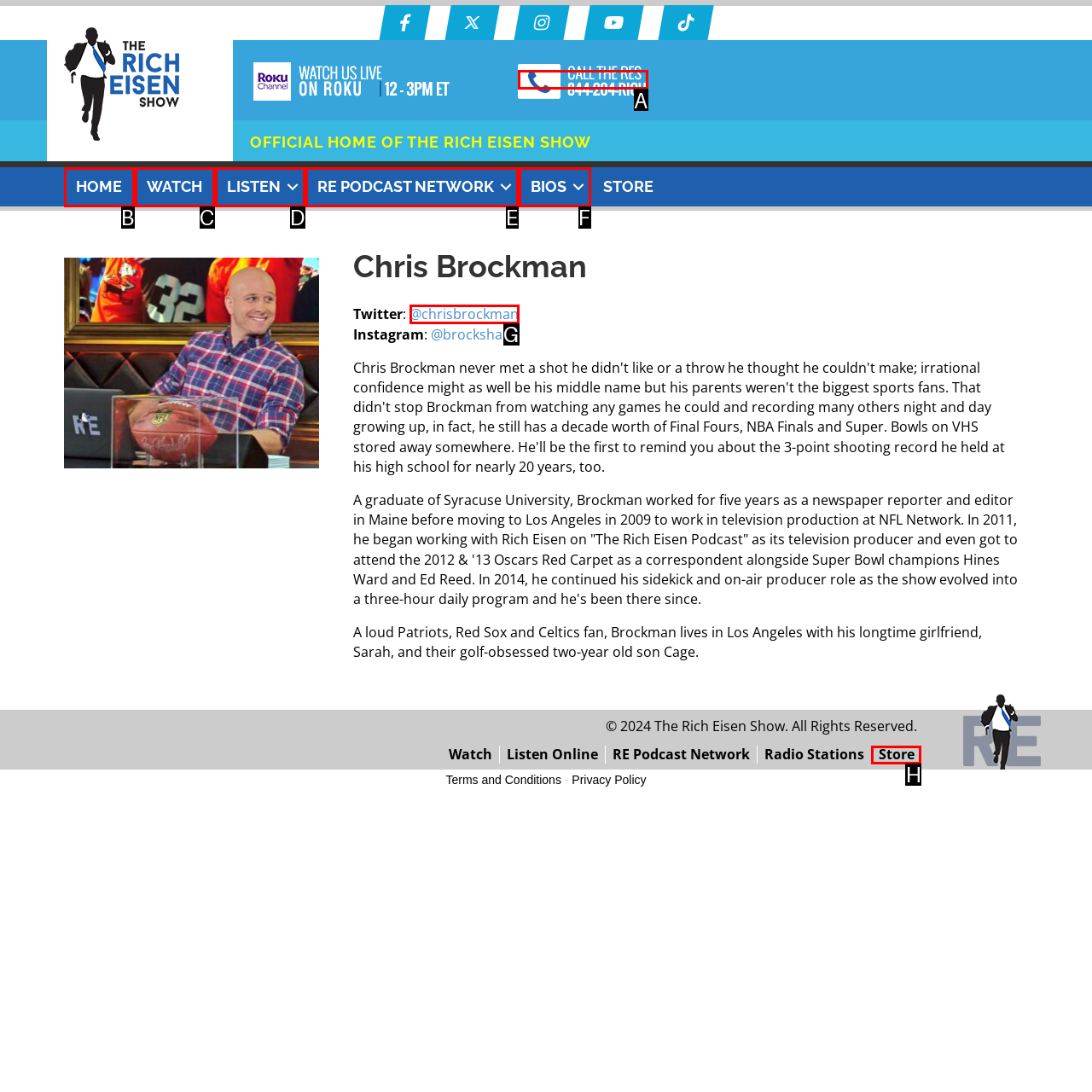With the provided description: Watch, select the most suitable HTML element. Respond with the letter of the selected option.

C